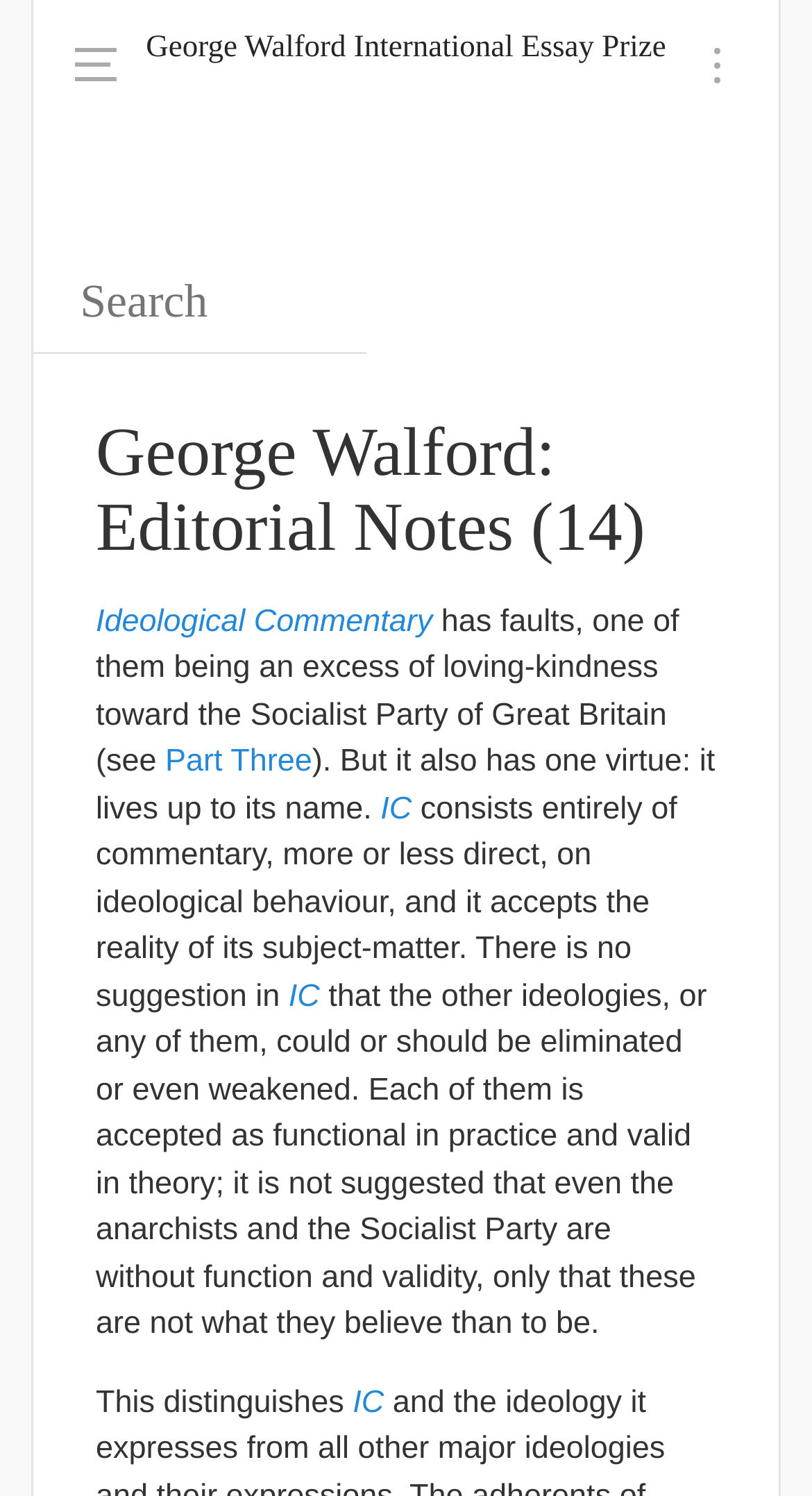What is the text after 'has faults, one of them being an excess of loving-kindness toward the Socialist Party of Great Britain'?
Examine the webpage screenshot and provide an in-depth answer to the question.

I found the answer by looking at the StaticText element that comes after the text 'has faults, one of them being an excess of loving-kindness toward the Socialist Party of Great Britain'. The next text is 'see'.